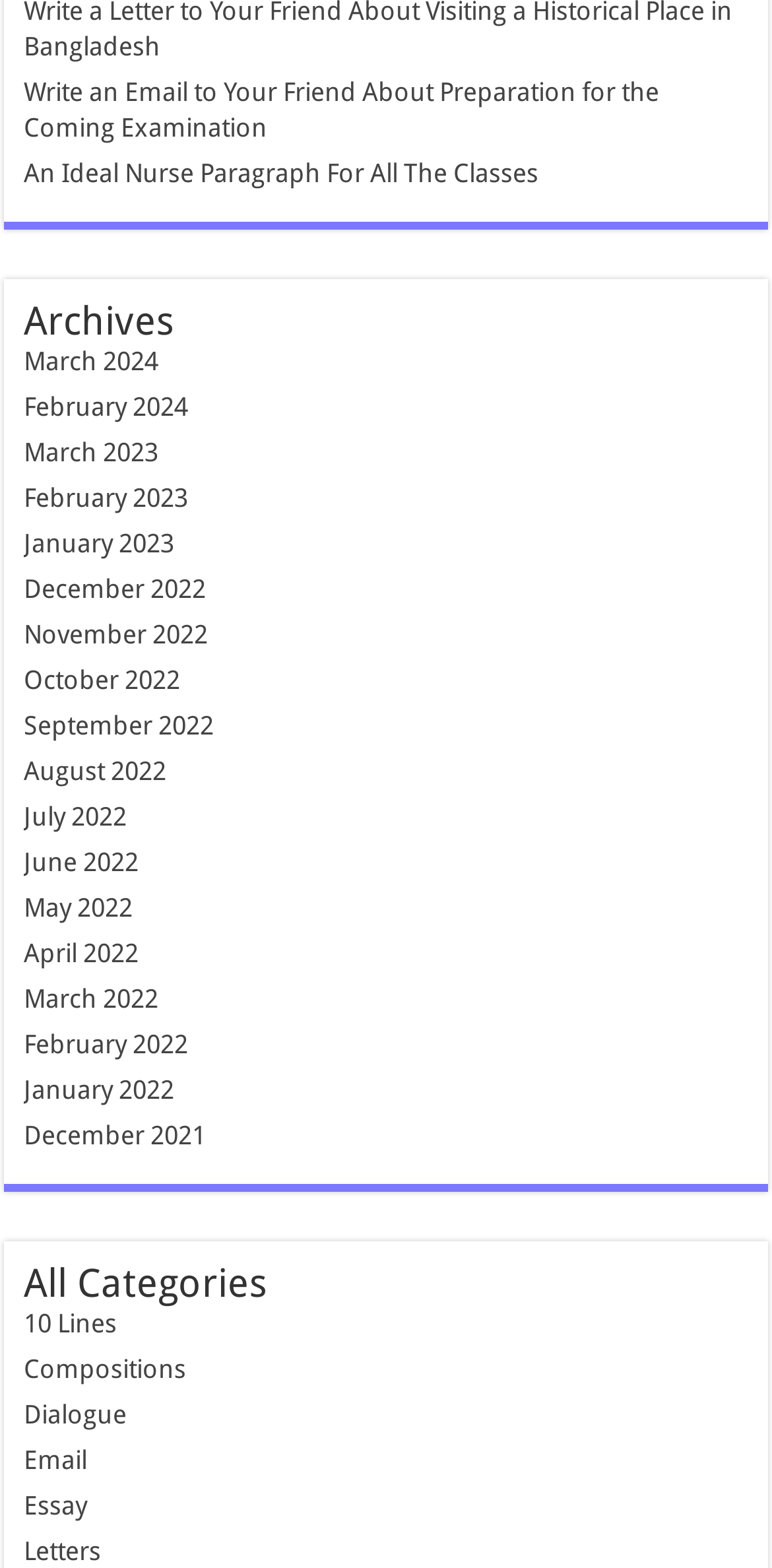Please identify the bounding box coordinates for the region that you need to click to follow this instruction: "Browse the archives for March 2024".

[0.031, 0.22, 0.205, 0.239]